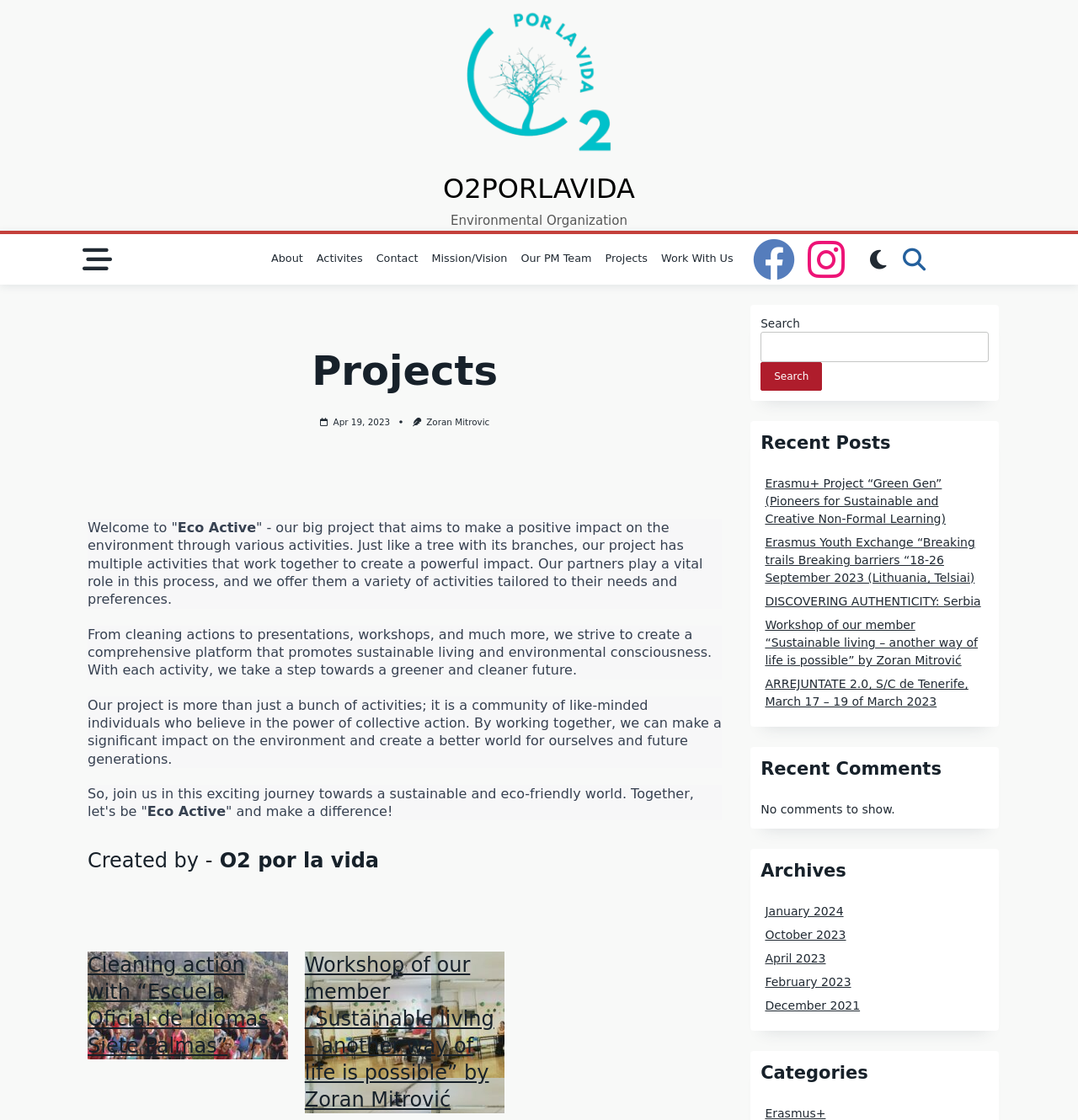Describe all the key features of the webpage in detail.

The webpage is about the "Eco Active" project, an environmental organization that aims to make a positive impact on the environment through various activities. At the top of the page, there is a logo of "O2porlavida" and a navigation menu with links to different sections of the website, including "About", "Activities", "Contact", and more.

Below the navigation menu, there is a heading that welcomes visitors to the "Eco Active" project, which is described as a community of like-minded individuals working together to create a sustainable and eco-friendly world. The project is compared to a tree with its branches, with multiple activities working together to create a powerful impact.

On the left side of the page, there is a section with a heading "Projects" and a link to "Apr 19, 2023" with an image and a link to "Zoran Mitrovic". Below this section, there are three headings: "Cleaning action with “Escuela Oficial de Idiomas Siete Palmas”", "Workshop of our member “Sustainable living – another way of life is possible” by Zoran Mitrović", and "Recent Posts".

The "Recent Posts" section lists several links to articles, including "Erasmu+ Project “Green Gen”", "Erasmus Youth Exchange “Breaking trails Breaking barriers “", and more. Below this section, there are headings for "Recent Comments" and "Archives", with links to different months and years.

On the right side of the page, there is a search bar with a button and a heading "Categories". There are also several social media links and a button with a magnifying glass icon. At the bottom of the page, there are links to different sections of the website, including "Work With Us" and "Our PM Team".